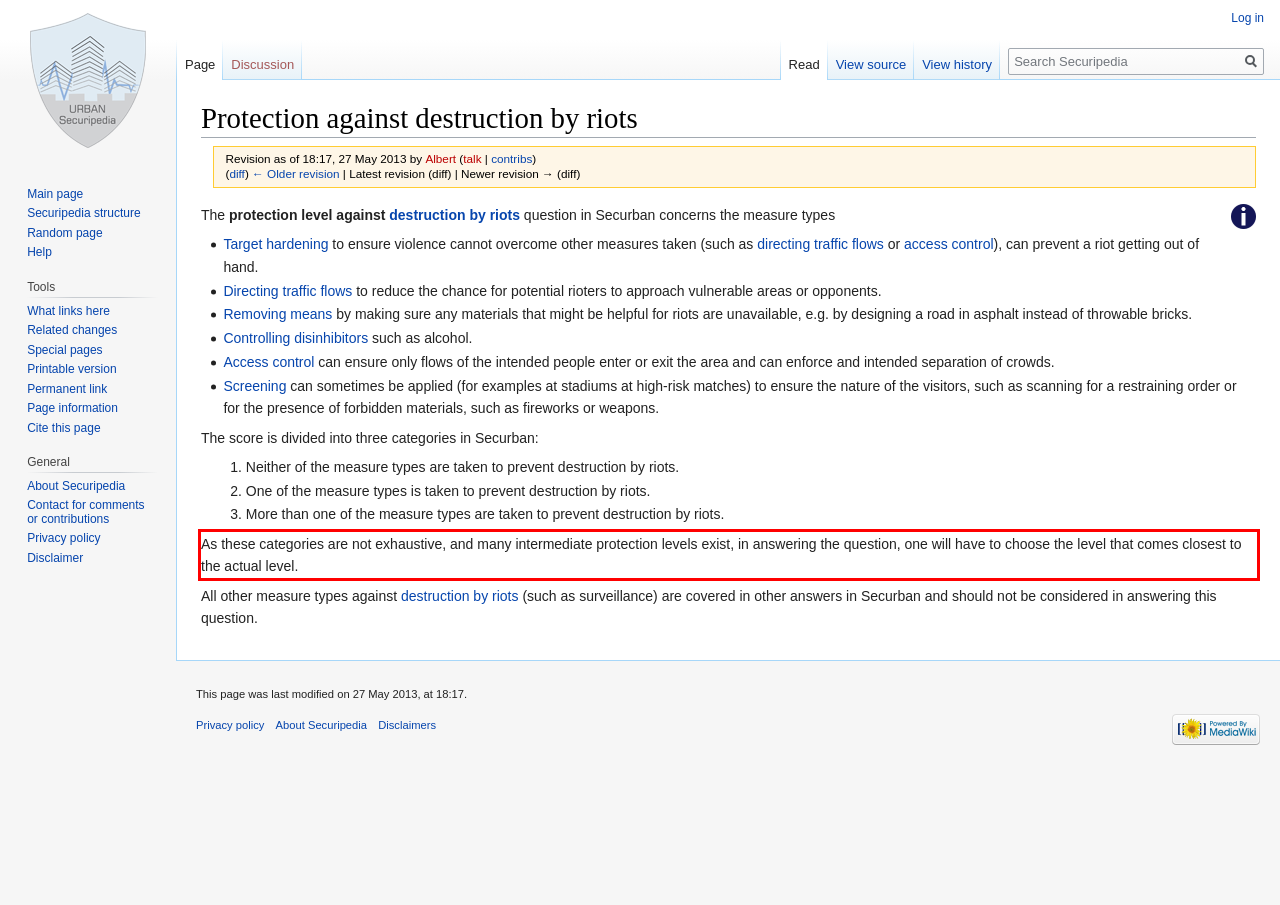Please take the screenshot of the webpage, find the red bounding box, and generate the text content that is within this red bounding box.

As these categories are not exhaustive, and many intermediate protection levels exist, in answering the question, one will have to choose the level that comes closest to the actual level.